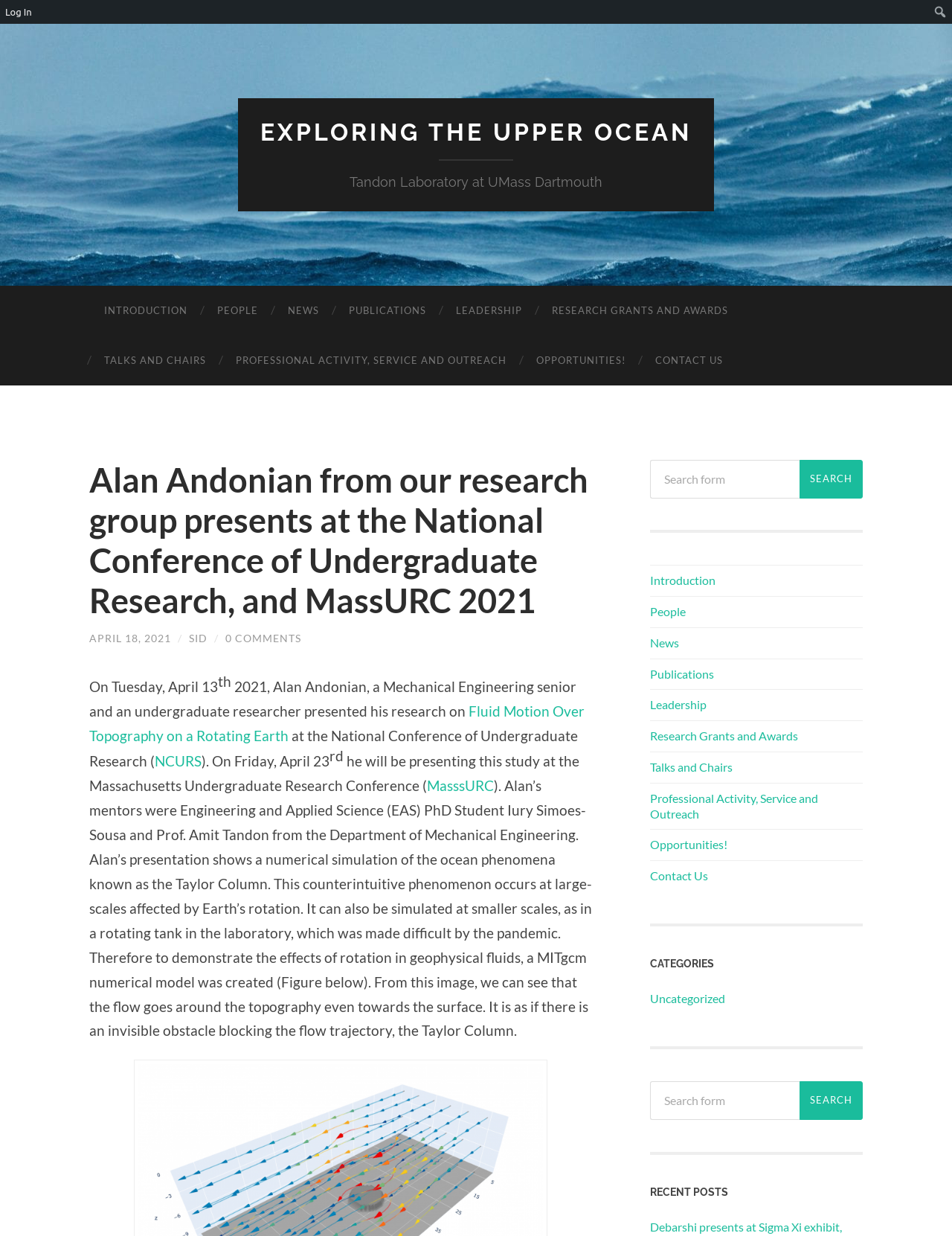Find the bounding box coordinates of the element you need to click on to perform this action: 'Search for a topic'. The coordinates should be represented by four float values between 0 and 1, in the format [left, top, right, bottom].

[0.683, 0.372, 0.904, 0.403]